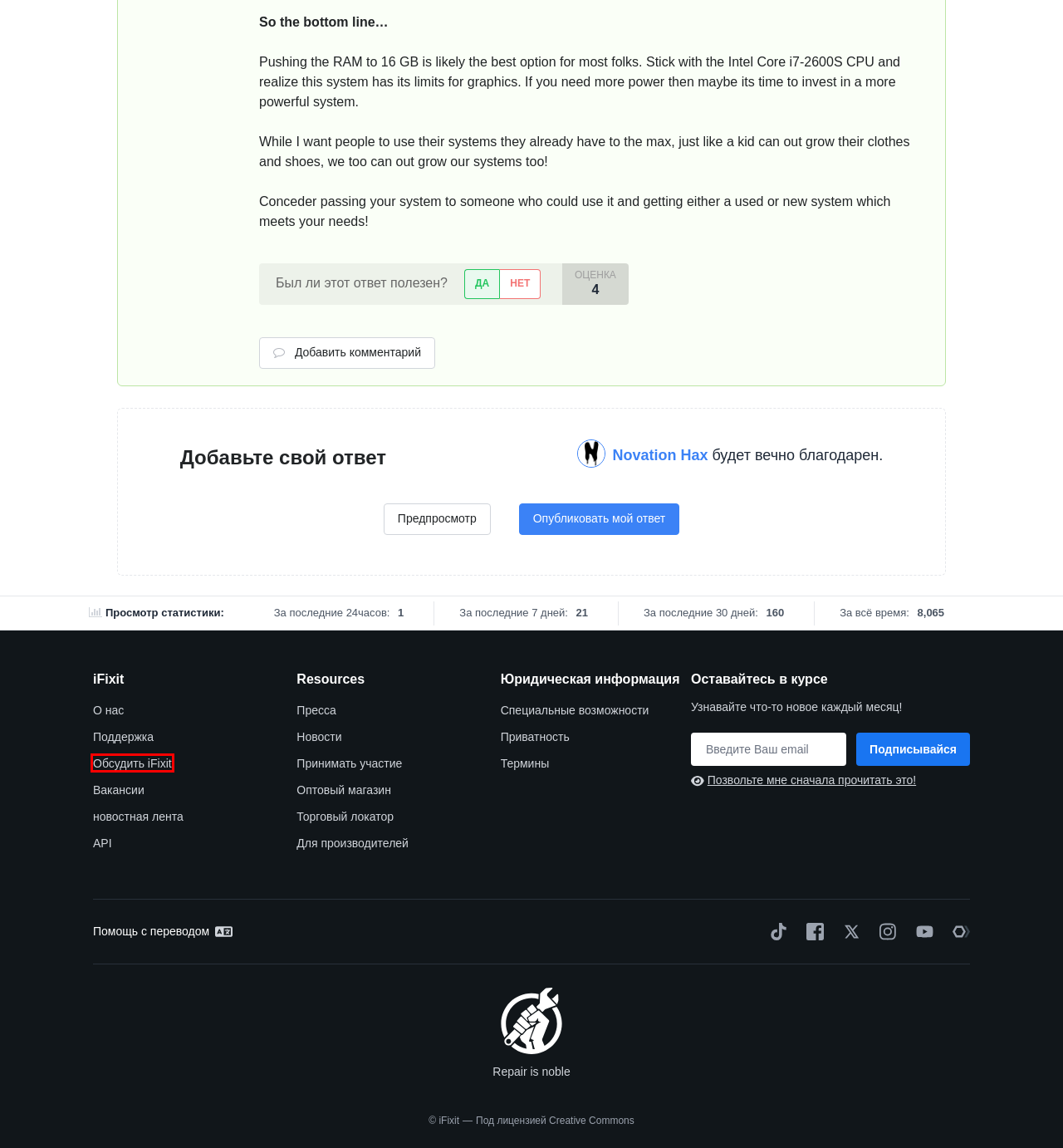You are presented with a screenshot of a webpage with a red bounding box. Select the webpage description that most closely matches the new webpage after clicking the element inside the red bounding box. The options are:
A. Amazon.com
B. Home - iFixit Meta
C. Mac Repair Forum - iFixit
D. iMac Repair Forum - iFixit
E. Translate - iFixit
F. The Repair Association
G. iFixit Support
H. замена i3 530 на Intel Xeon X3470 iMac 11,2 (21.5-inch Mid-2010, Model A1311, EMC 2389) - iFixit

B